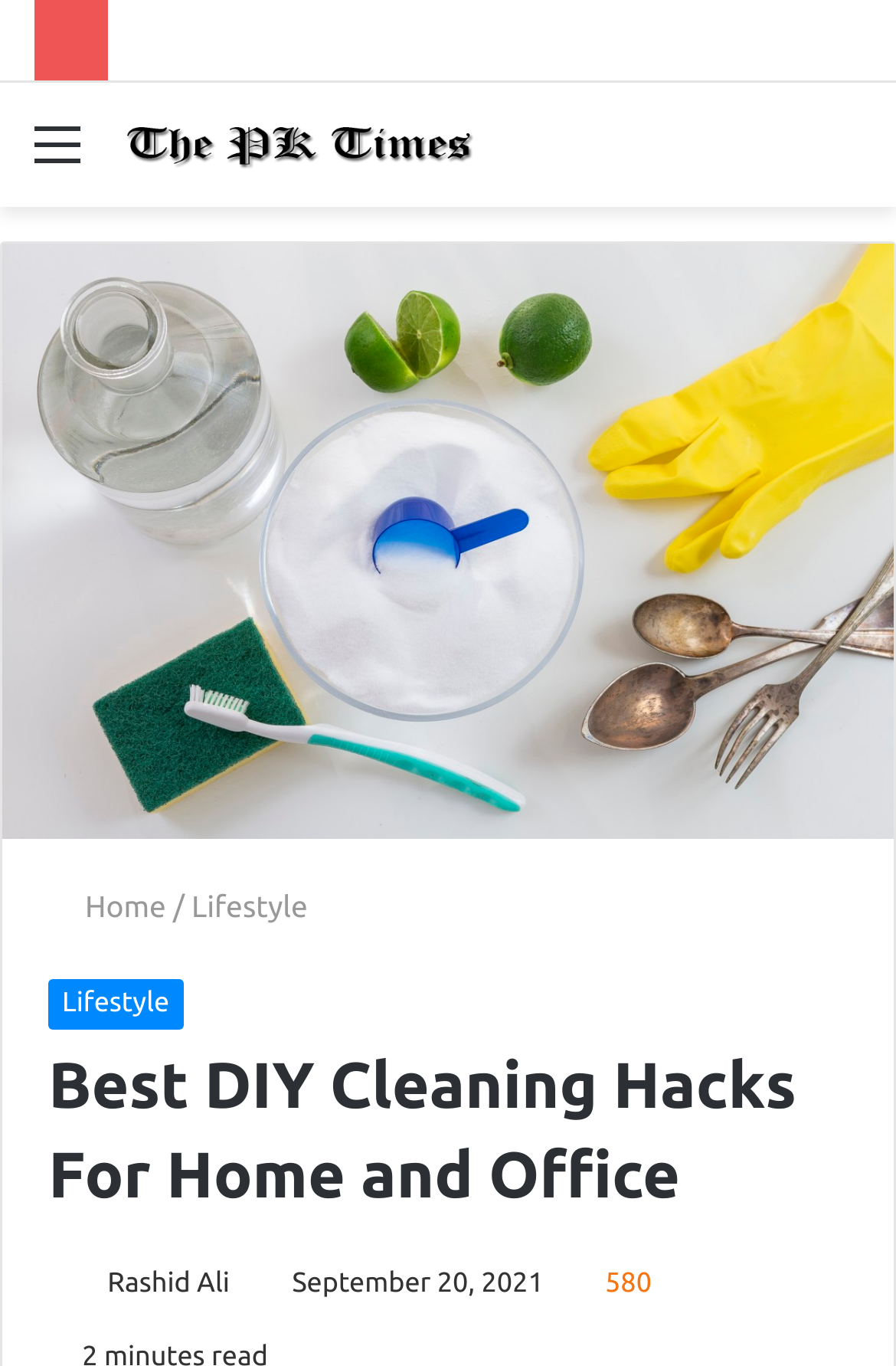Can you locate the main headline on this webpage and provide its text content?

Best DIY Cleaning Hacks For Home and Office